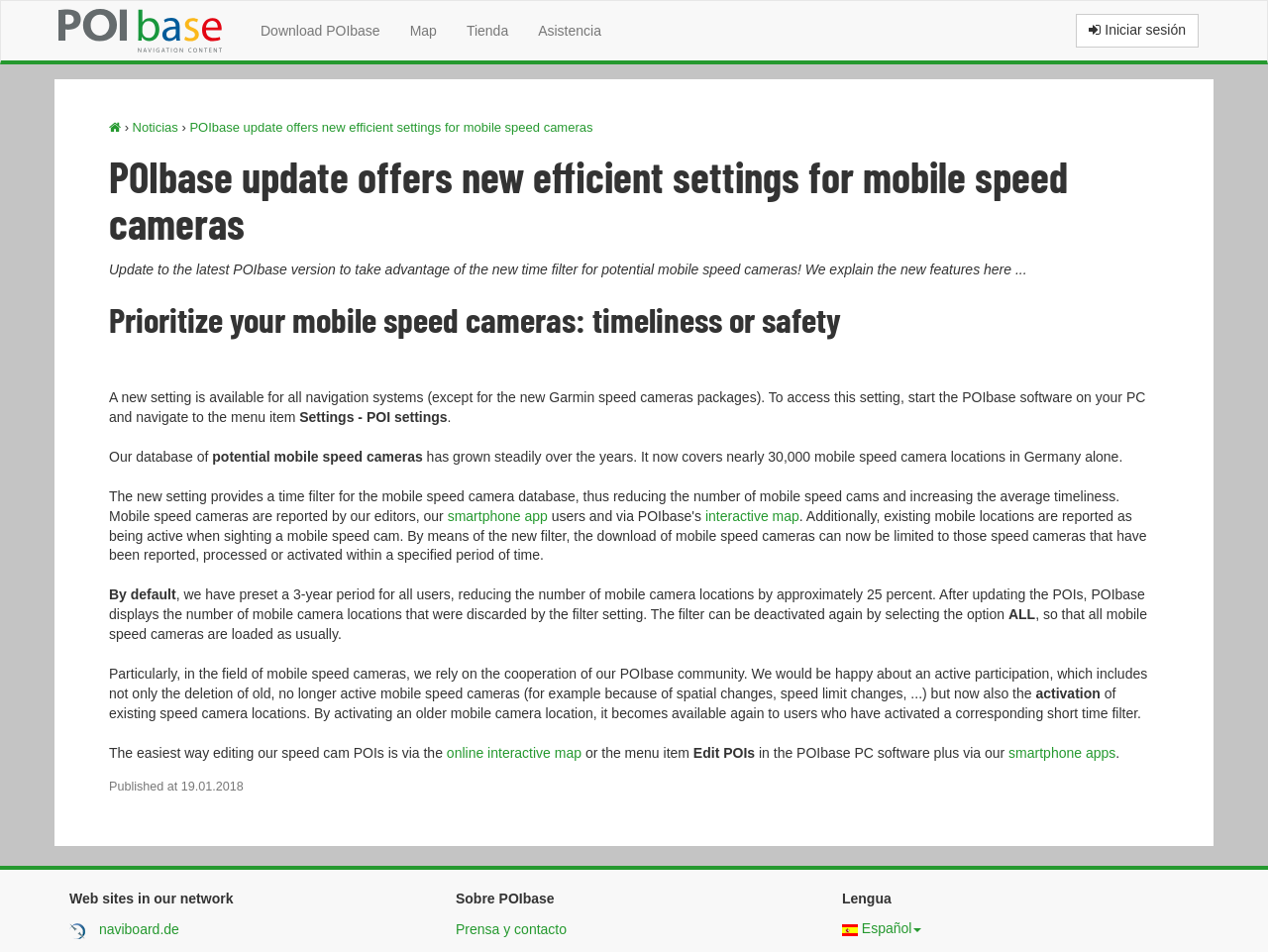Give a concise answer using one word or a phrase to the following question:
What is the new feature in POIbase?

Time filter for mobile speed cameras